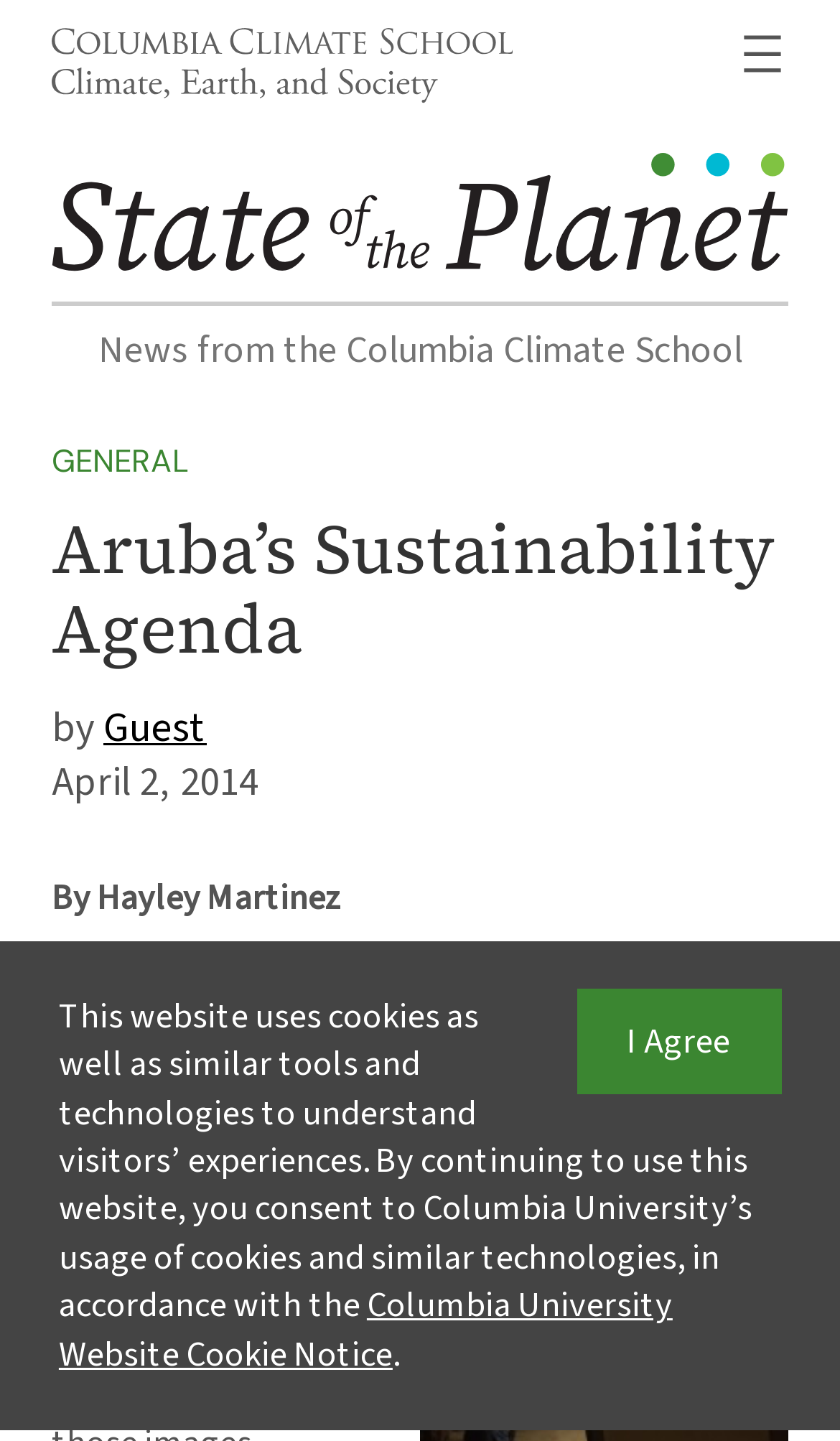What type of image is on the webpage?
Please use the image to provide a one-word or short phrase answer.

Wind turbines